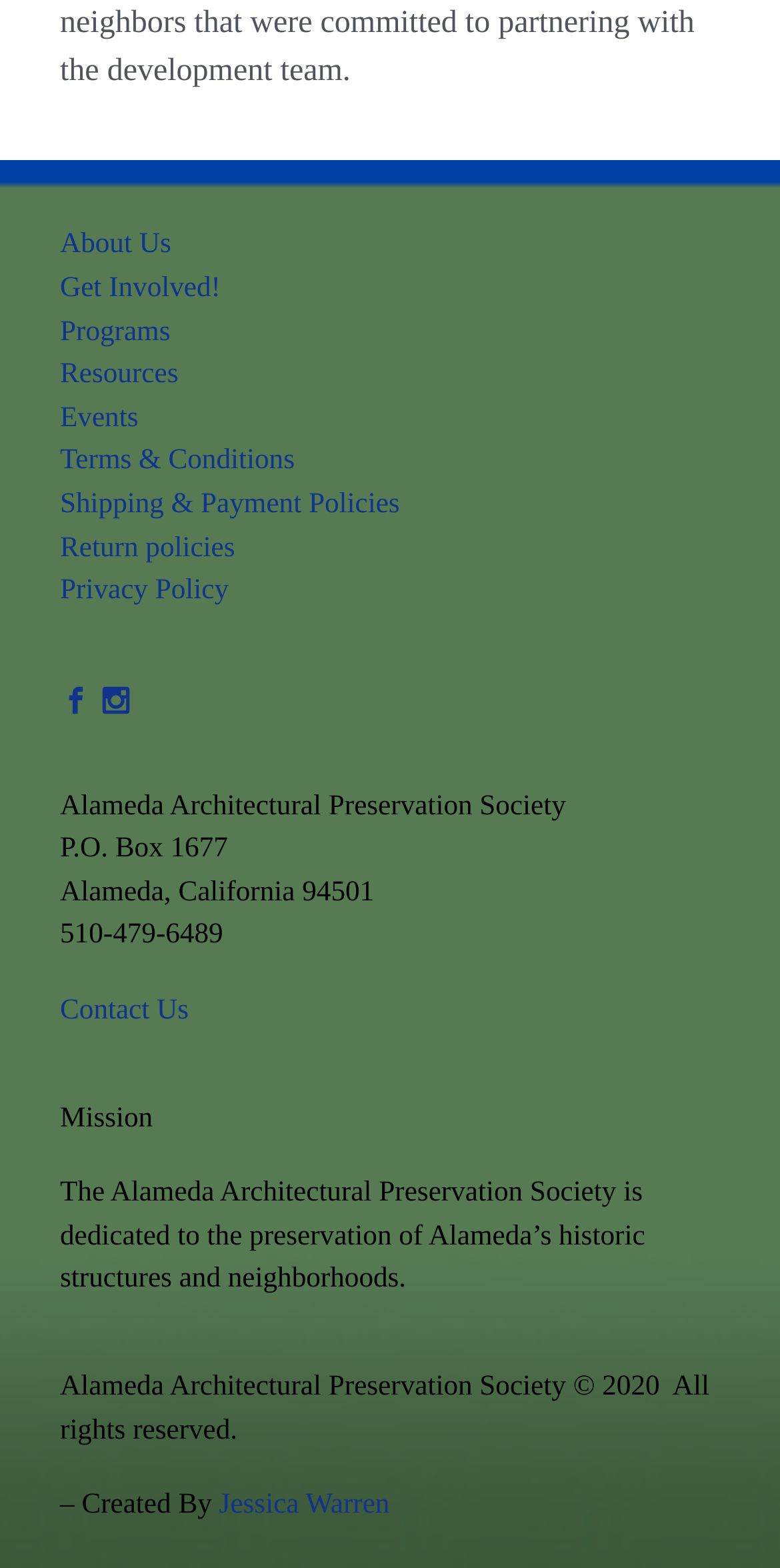Kindly determine the bounding box coordinates for the clickable area to achieve the given instruction: "Visit Jessica Warren's page".

[0.281, 0.947, 0.5, 0.973]